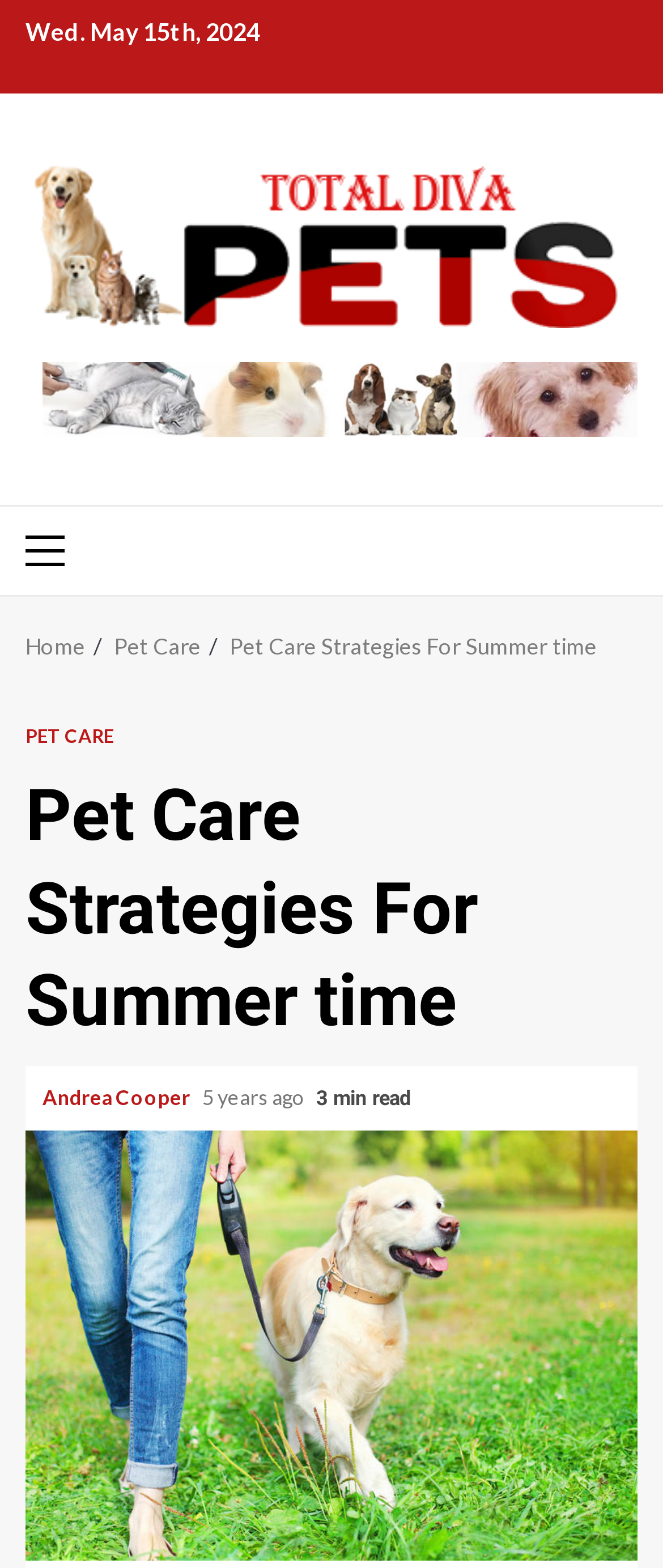How long does it take to read the article?
Based on the image, answer the question with as much detail as possible.

I found the reading time by looking at the article's metadata, where it says '3 min read' in a static text element.